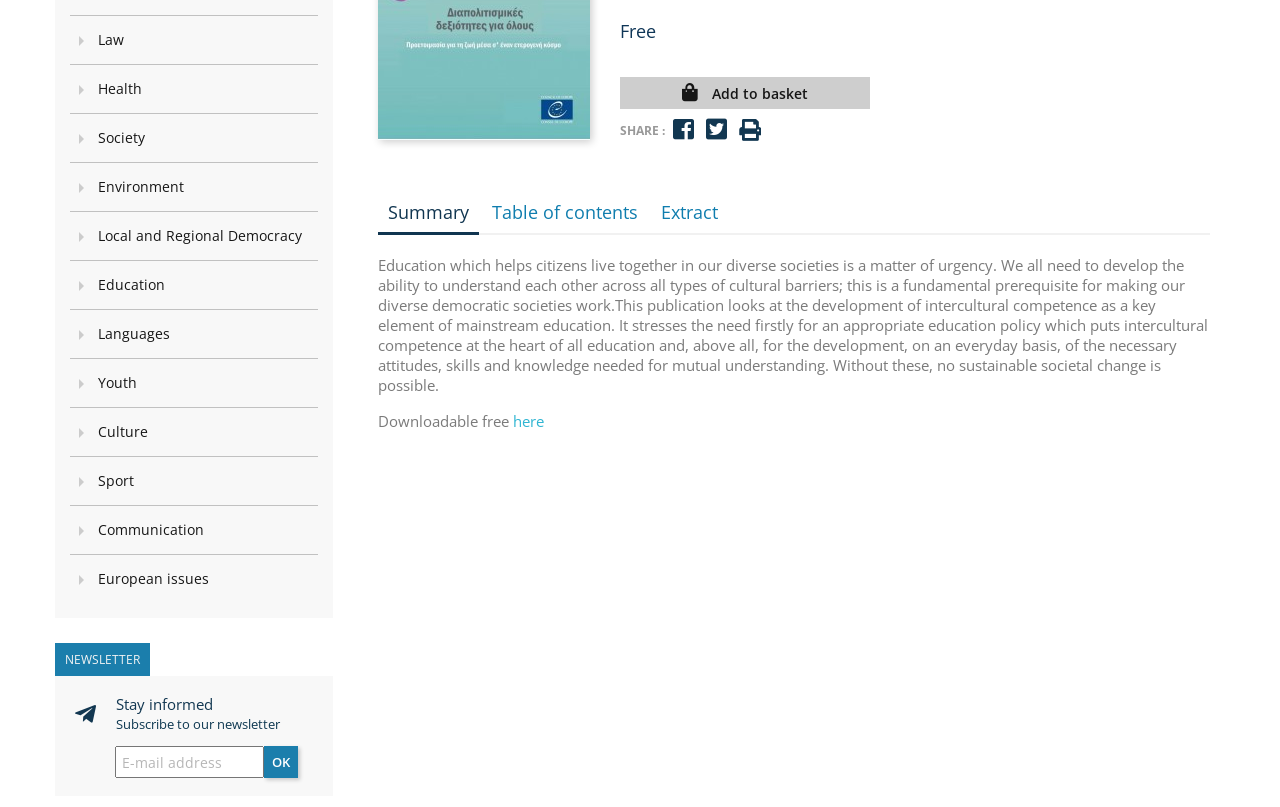Determine the bounding box coordinates for the UI element matching this description: "European issues".

[0.055, 0.688, 0.248, 0.747]